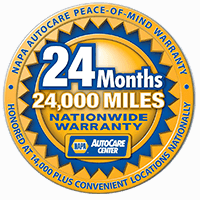Please examine the image and answer the question with a detailed explanation:
How many NAPA AutoCare locations honor this warranty?

The number of NAPA AutoCare locations that honor this warranty can be determined by looking at the text at the bottom of the emblem, which notes that this warranty is honored at over 14,000 convenient NAPA AutoCare locations across the nation.